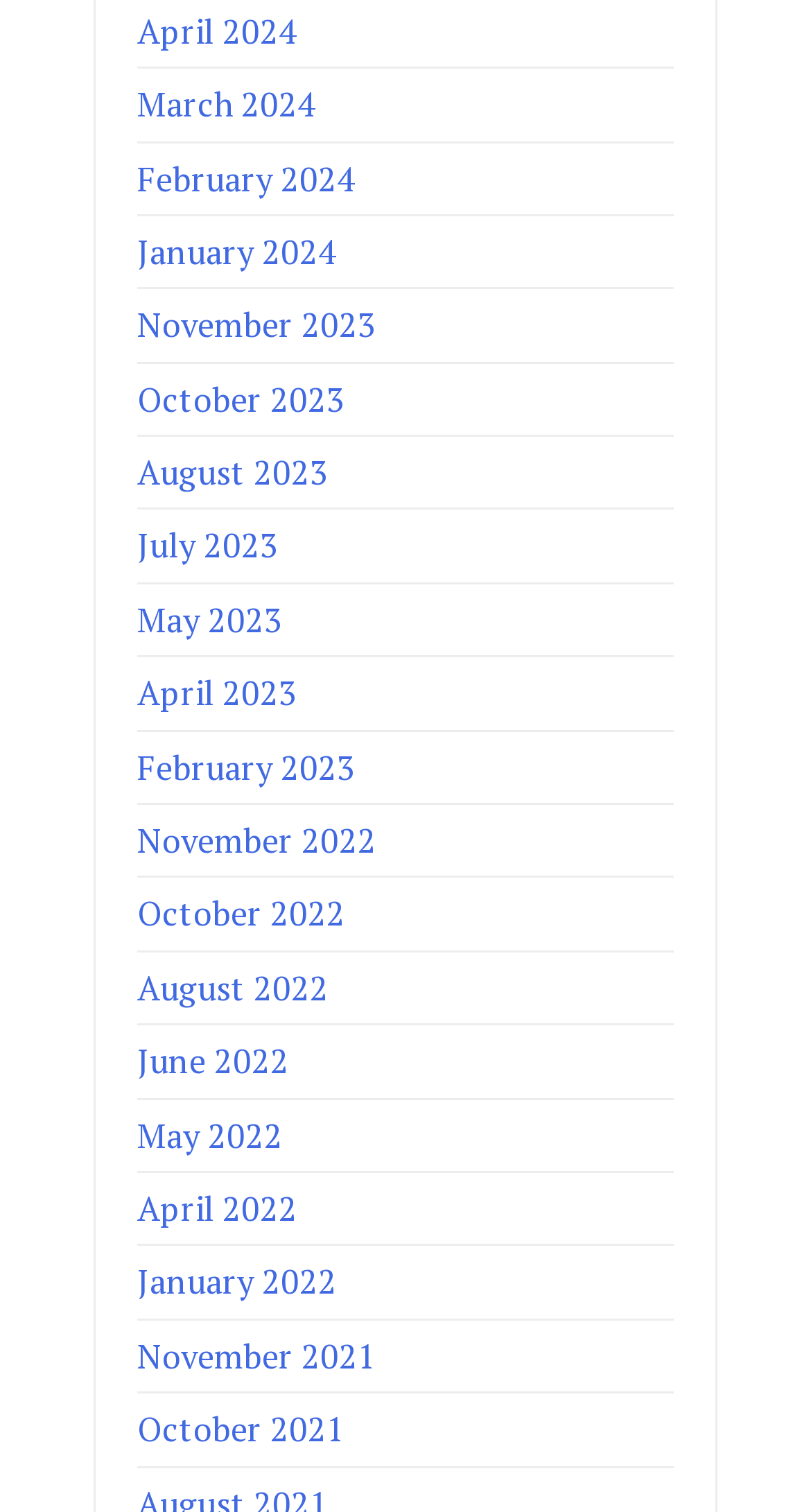How many months are listed in 2023?
Please use the image to provide a one-word or short phrase answer.

4